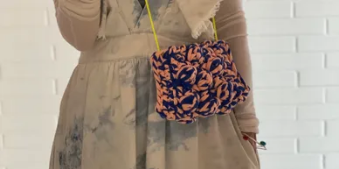Examine the screenshot and answer the question in as much detail as possible: What is the color of the strap?

The caption highlights the strap as 'strikingly bright yellow', which adds a playful contrast to the overall ensemble.